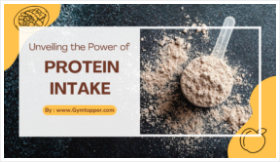What is the URL mentioned in the caption? Based on the screenshot, please respond with a single word or phrase.

www.Gymtasper.com